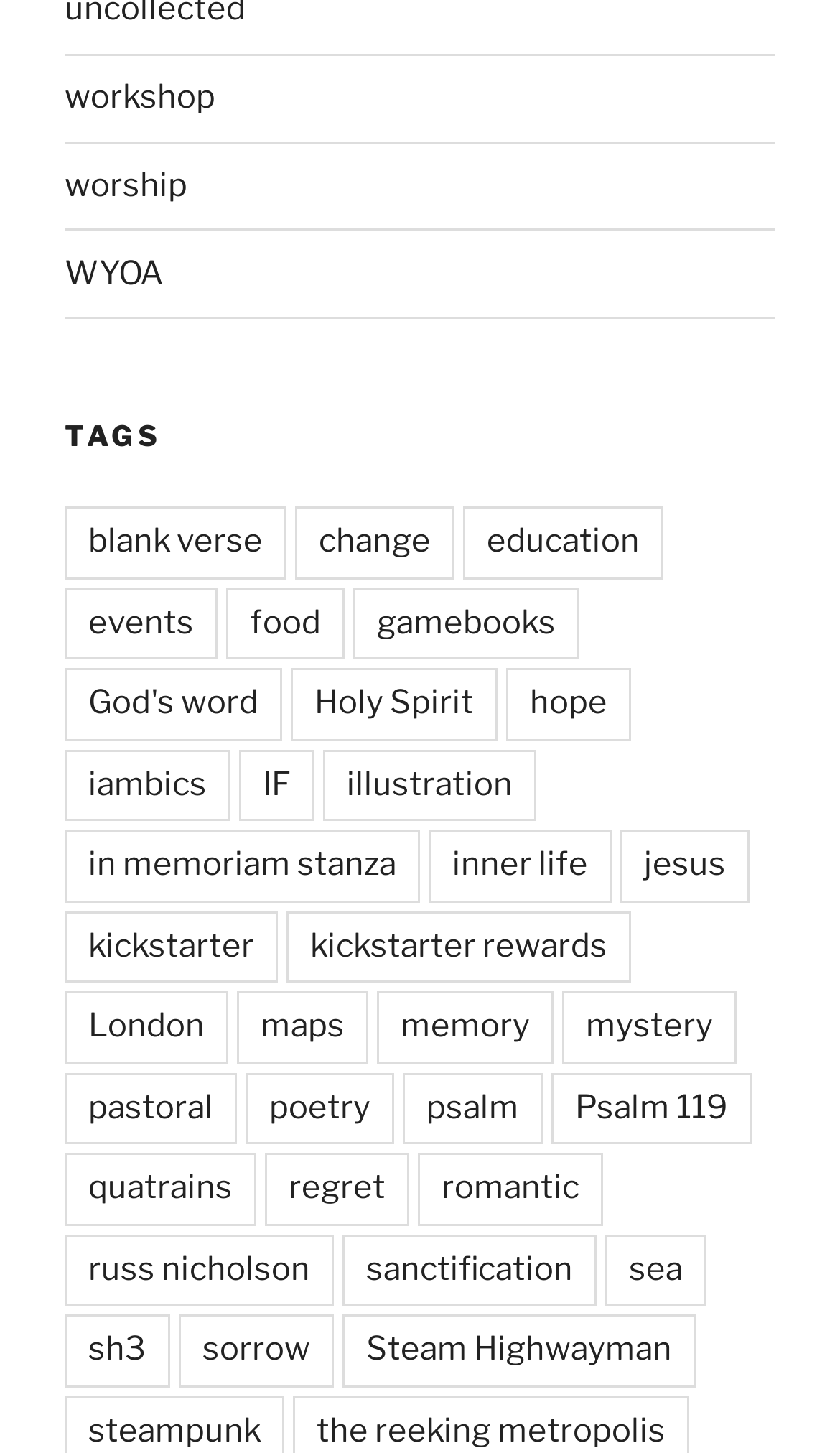Examine the image carefully and respond to the question with a detailed answer: 
How many links start with the letter 'I'?

There are three links that start with the letter 'I', which are 'iambics', 'IF', and 'illustration', located at [0.077, 0.515, 0.274, 0.565], [0.285, 0.515, 0.374, 0.565], and [0.385, 0.515, 0.638, 0.565] respectively.